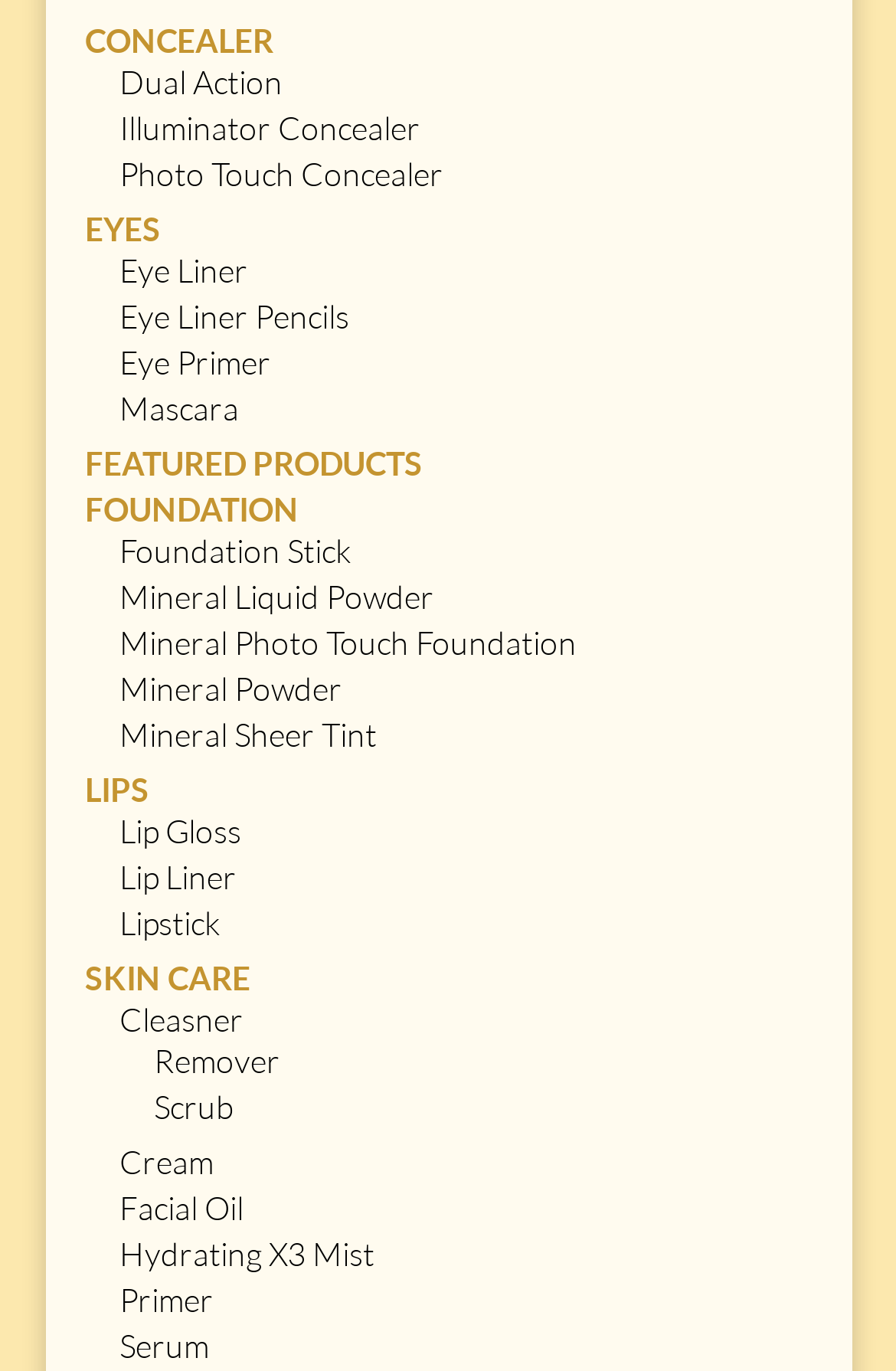Locate the bounding box coordinates of the region to be clicked to comply with the following instruction: "Explore Mineral Photo Touch Foundation". The coordinates must be four float numbers between 0 and 1, in the form [left, top, right, bottom].

[0.133, 0.454, 0.644, 0.483]